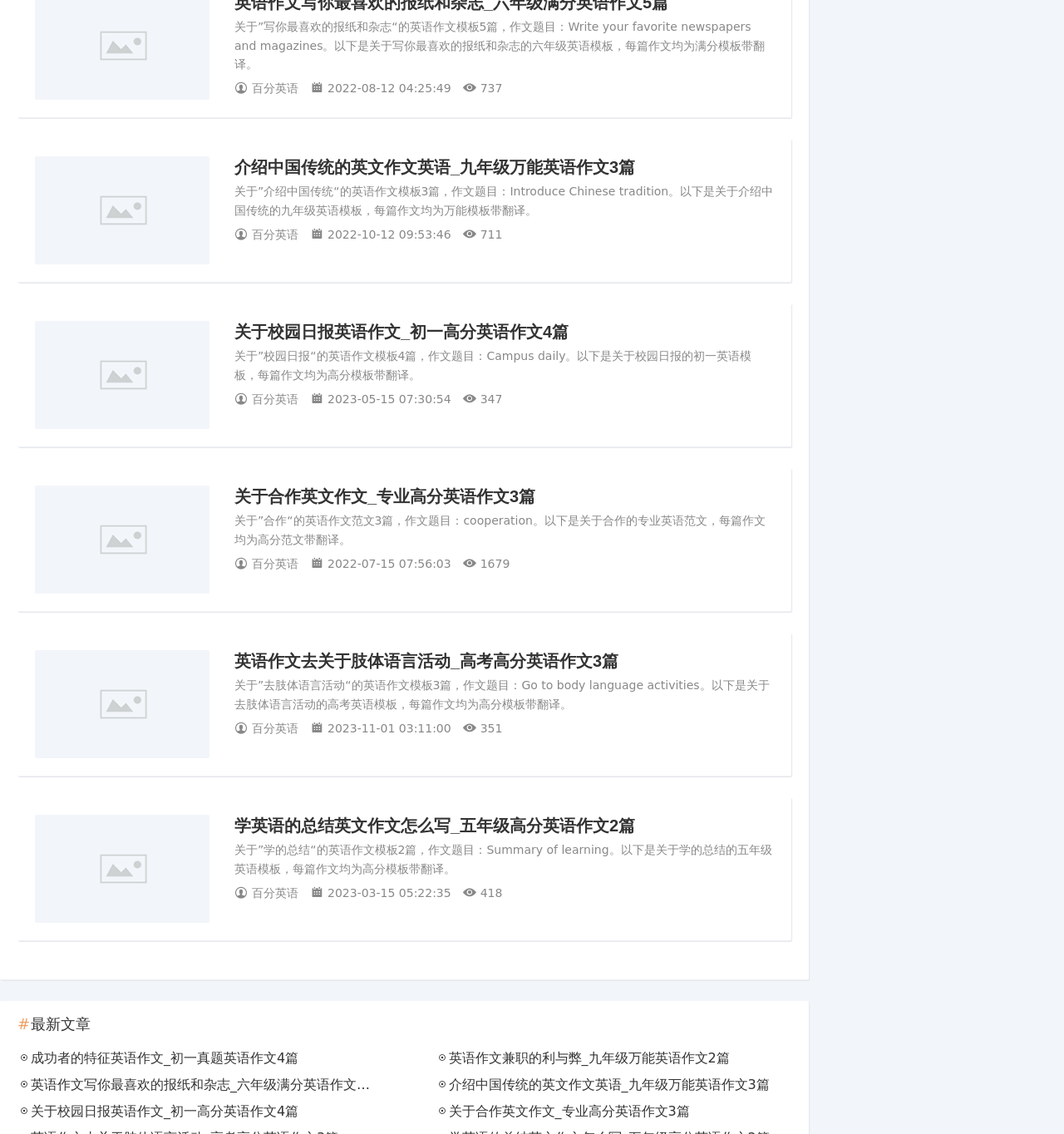Highlight the bounding box coordinates of the region I should click on to meet the following instruction: "click the link to learn about the characteristics of successful people".

[0.016, 0.923, 0.351, 0.944]